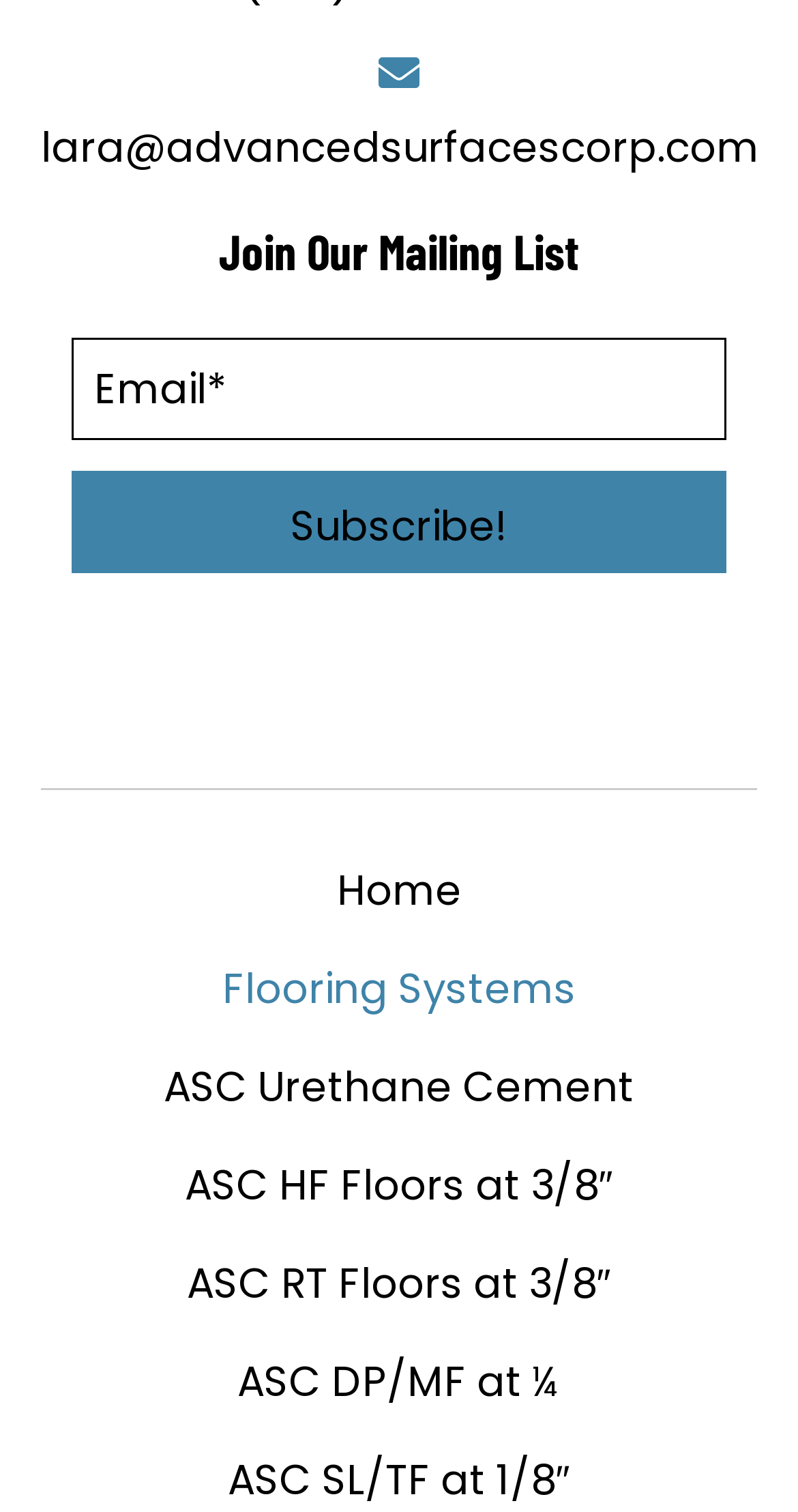Please find the bounding box coordinates of the clickable region needed to complete the following instruction: "Go to Home page". The bounding box coordinates must consist of four float numbers between 0 and 1, i.e., [left, top, right, bottom].

[0.422, 0.567, 0.578, 0.61]